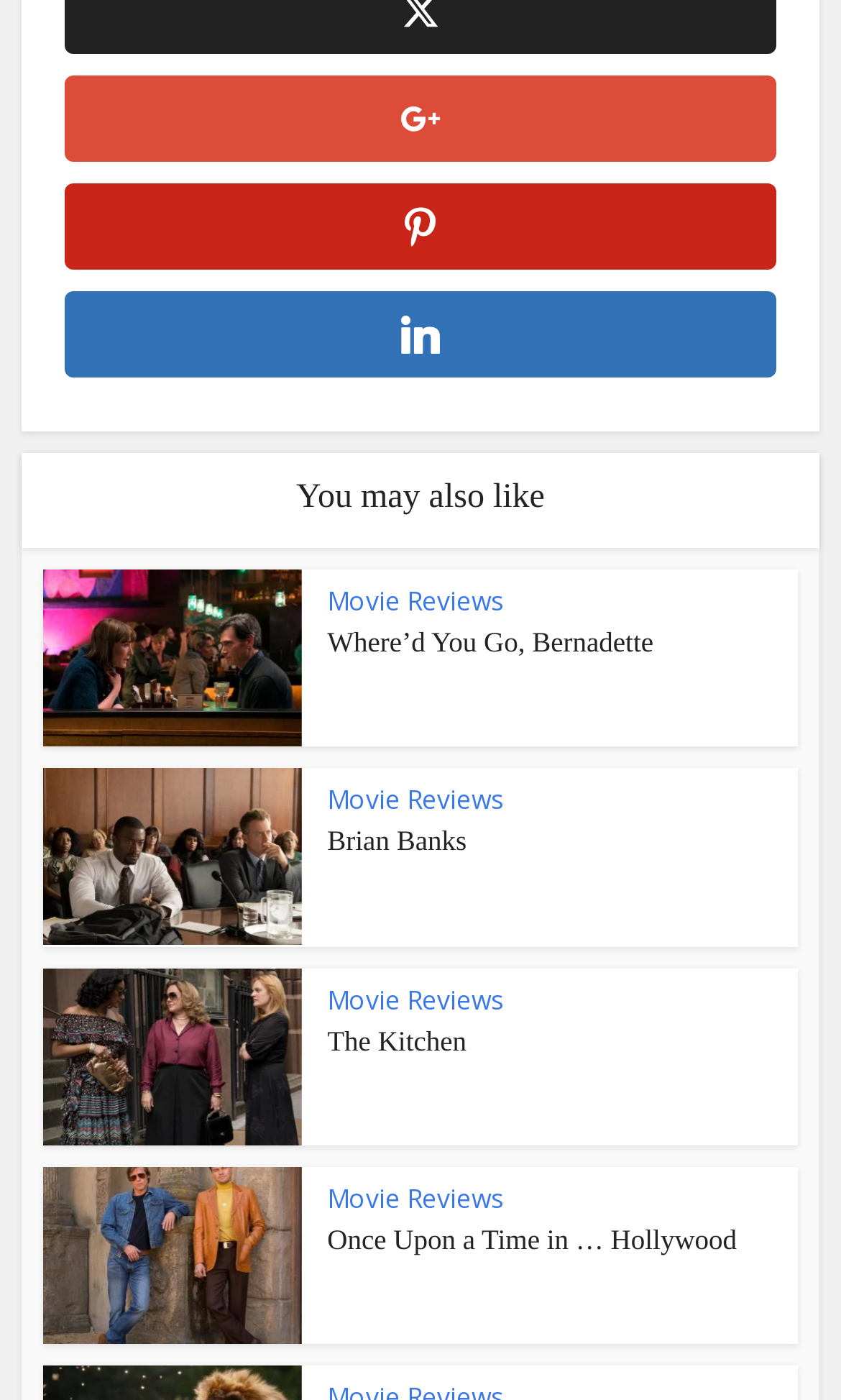How many links are there in the second movie review?
Respond with a short answer, either a single word or a phrase, based on the image.

2